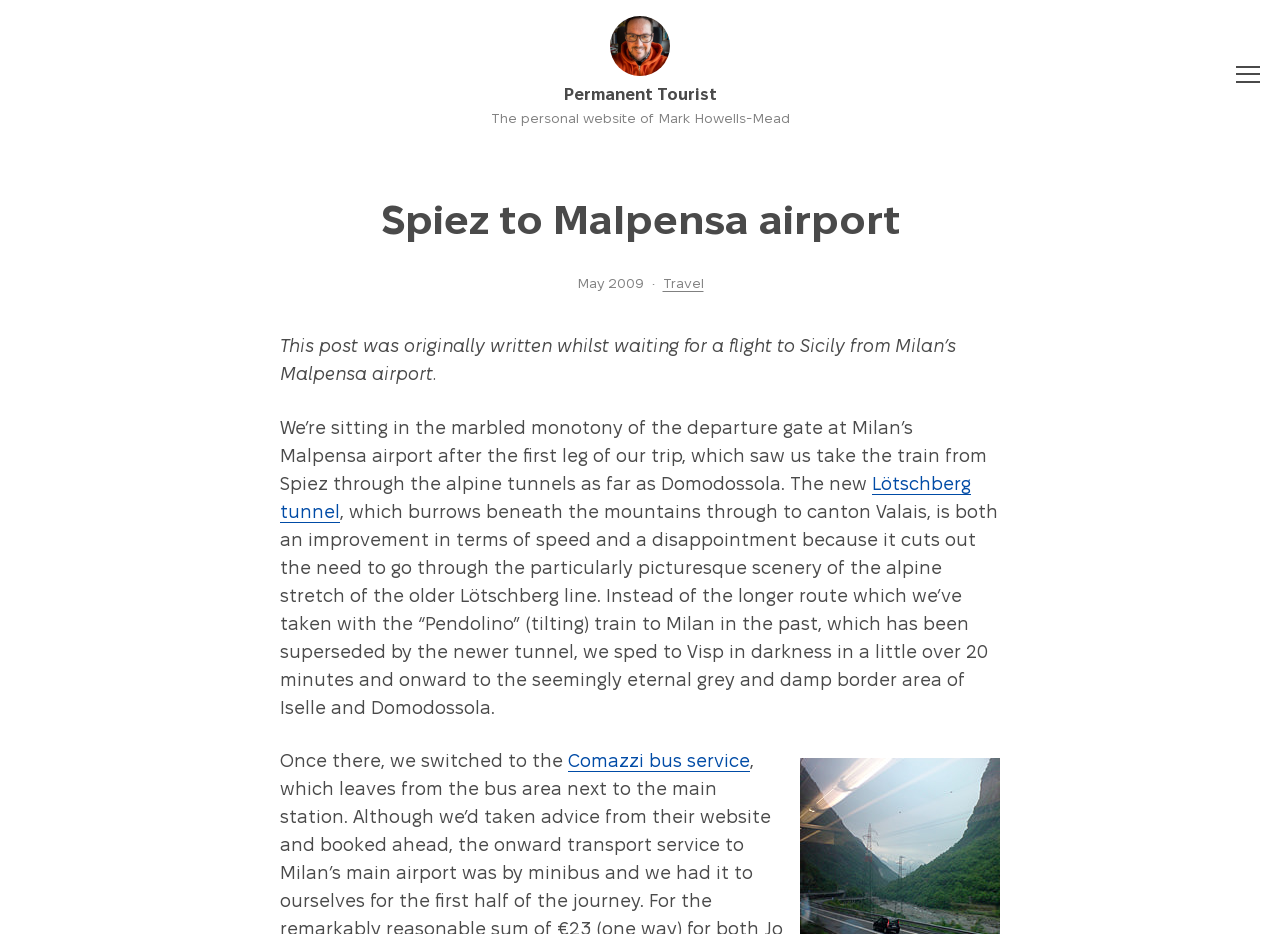What is the author's name?
Deliver a detailed and extensive answer to the question.

The author's name is obtained from the link 'Mark Howells-Mead, self-portrait January 2024' which is located at the top of the webpage, indicating that the website is a personal website of the author.